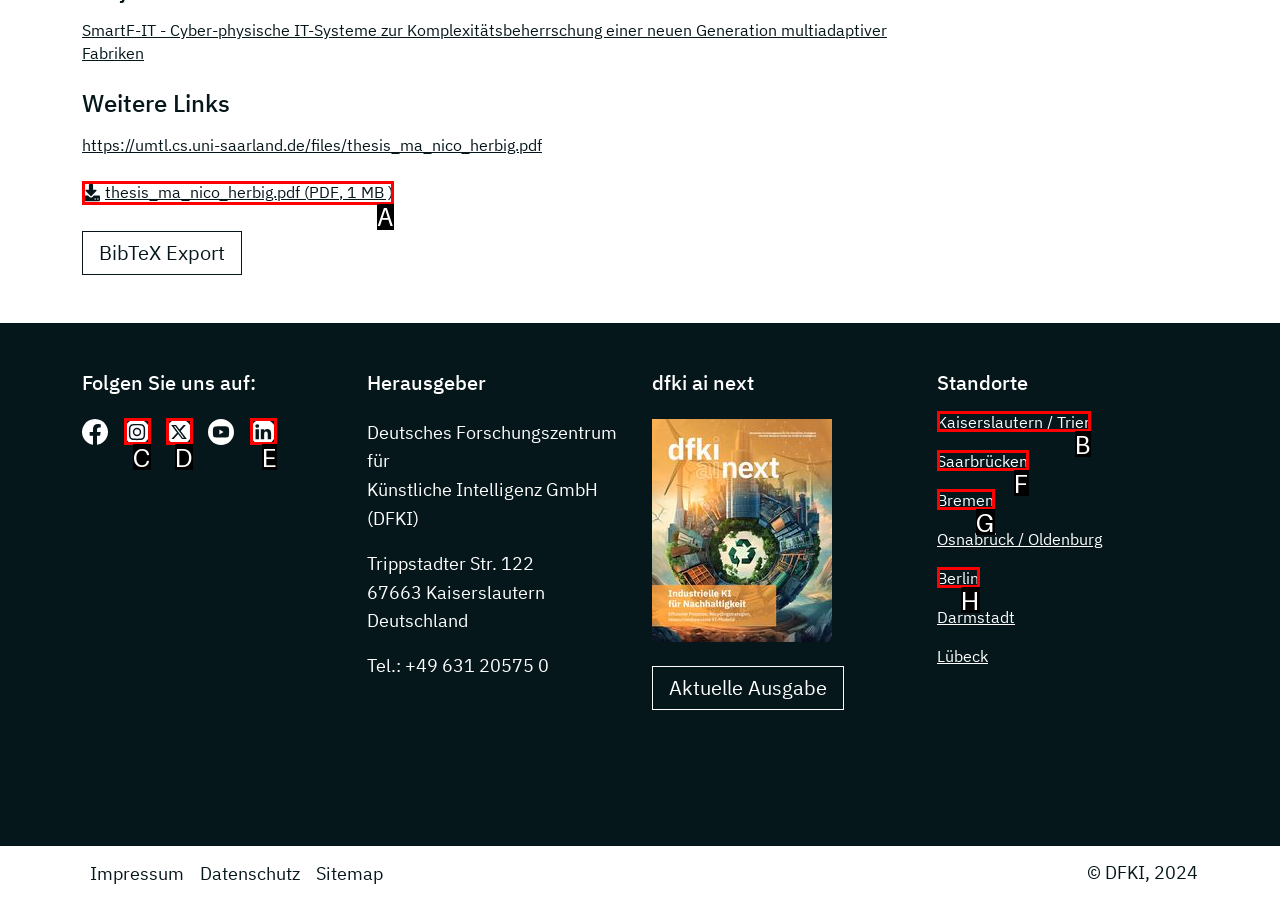Given the description: Folgen Sie uns auf: Instagram, identify the HTML element that corresponds to it. Respond with the letter of the correct option.

C